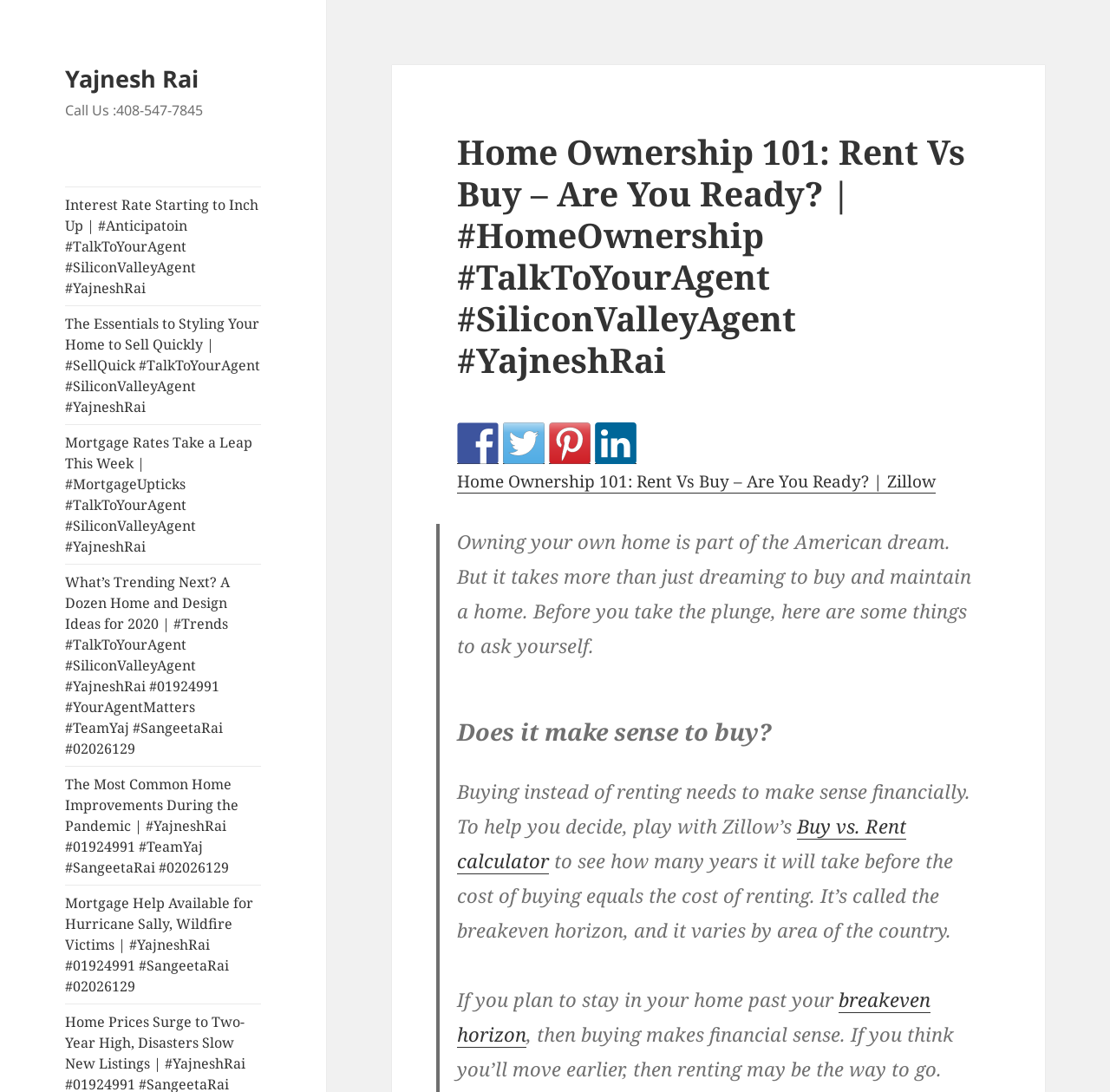With reference to the screenshot, provide a detailed response to the question below:
What tool can be used to help decide between buying and renting?

I found the tool by reading the static text element that mentions it, which says 'Buying instead of renting needs to make sense financially. To help you decide, play with Zillow’s Buy vs. Rent calculator...'